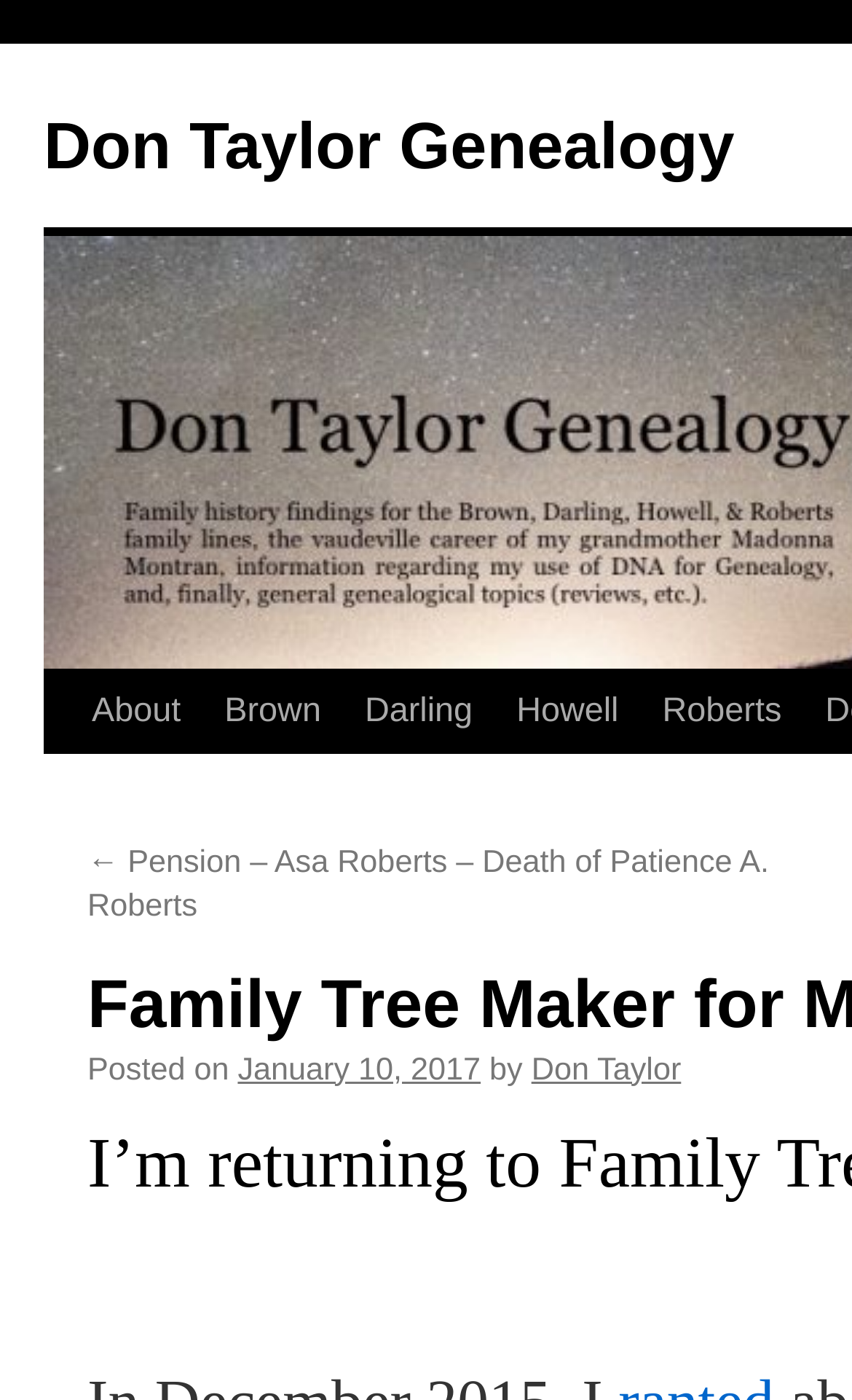What are the surnames listed on the webpage?
Based on the image, provide a one-word or brief-phrase response.

Brown, Darling, Howell, Roberts